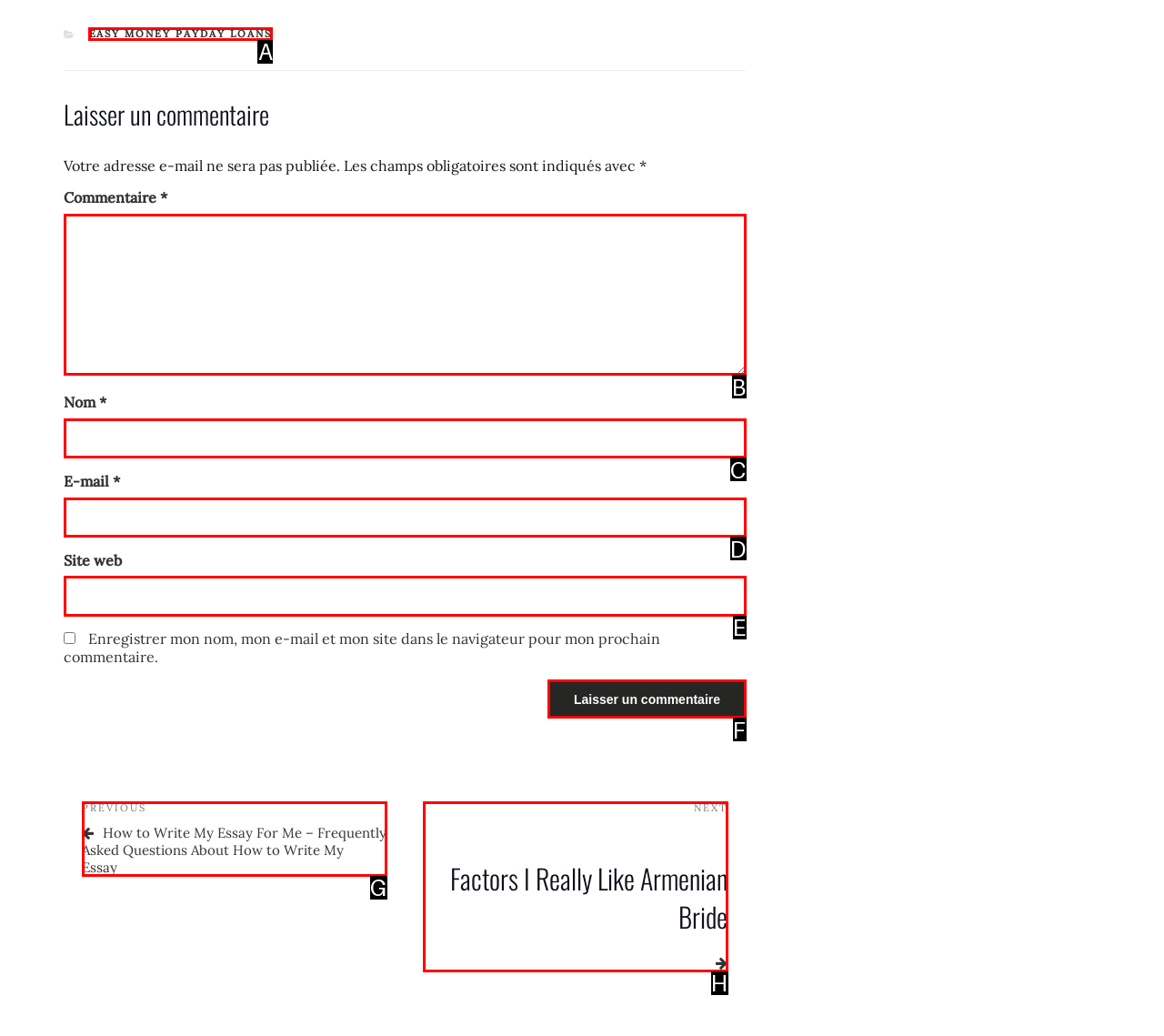Determine which UI element you should click to perform the task: Click on 'Finance'
Provide the letter of the correct option from the given choices directly.

None